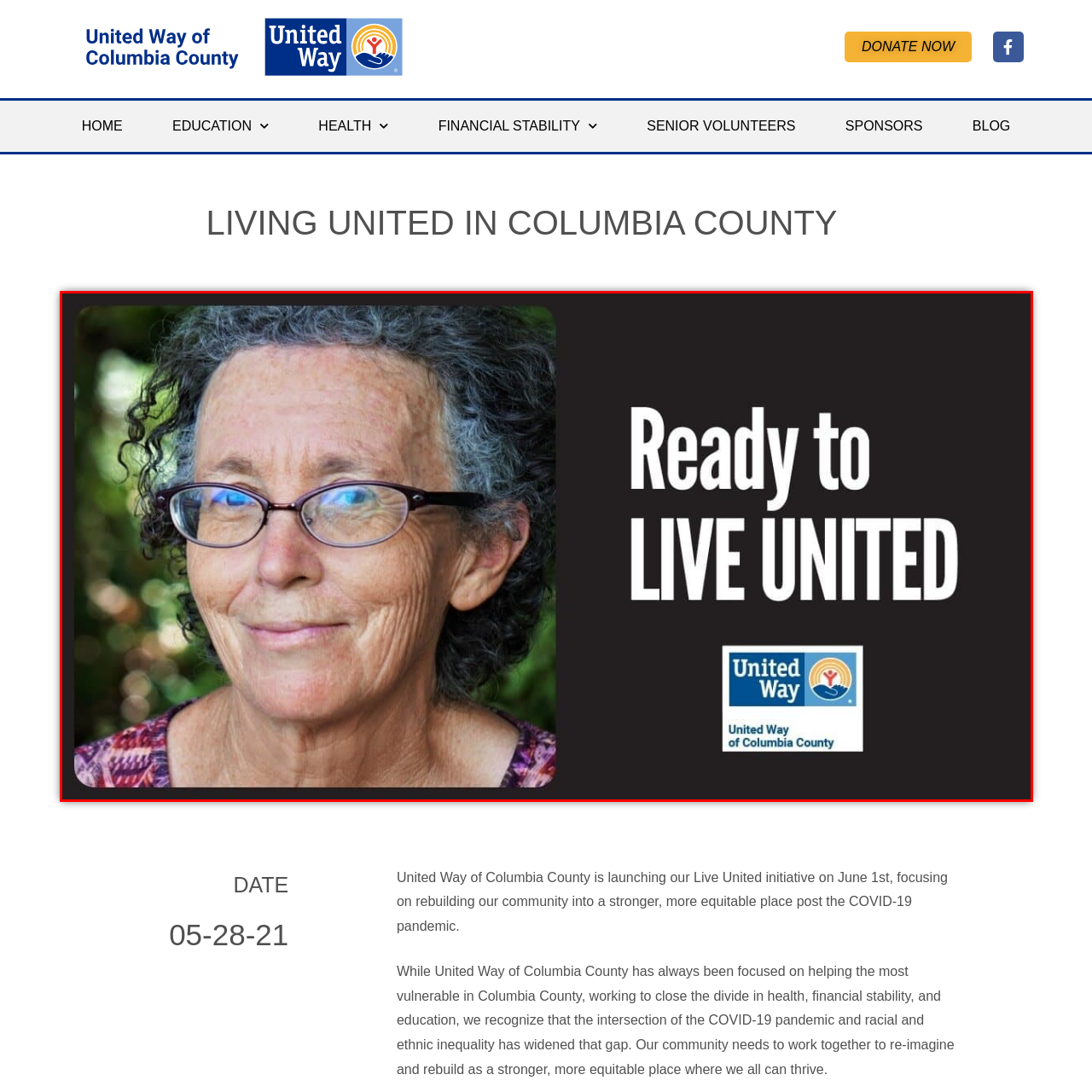Generate an in-depth caption for the image segment highlighted with a red box.

The image features a woman with curly hair, wearing glasses, who has a warm smile, and appears to be in a natural outdoor setting with greenery in the background. On the right side of the image, bold white text reads, "Ready to LIVE UNITED," emphasizing a community-driven message. Beneath the text, there is a logo for the United Way of Columbia County, which symbolizes their efforts in promoting unity and support within the community. The overall tone of the image is uplifting and encouraging, reflecting the spirit of collaboration and rebuilding within Columbia County post-pandemic.